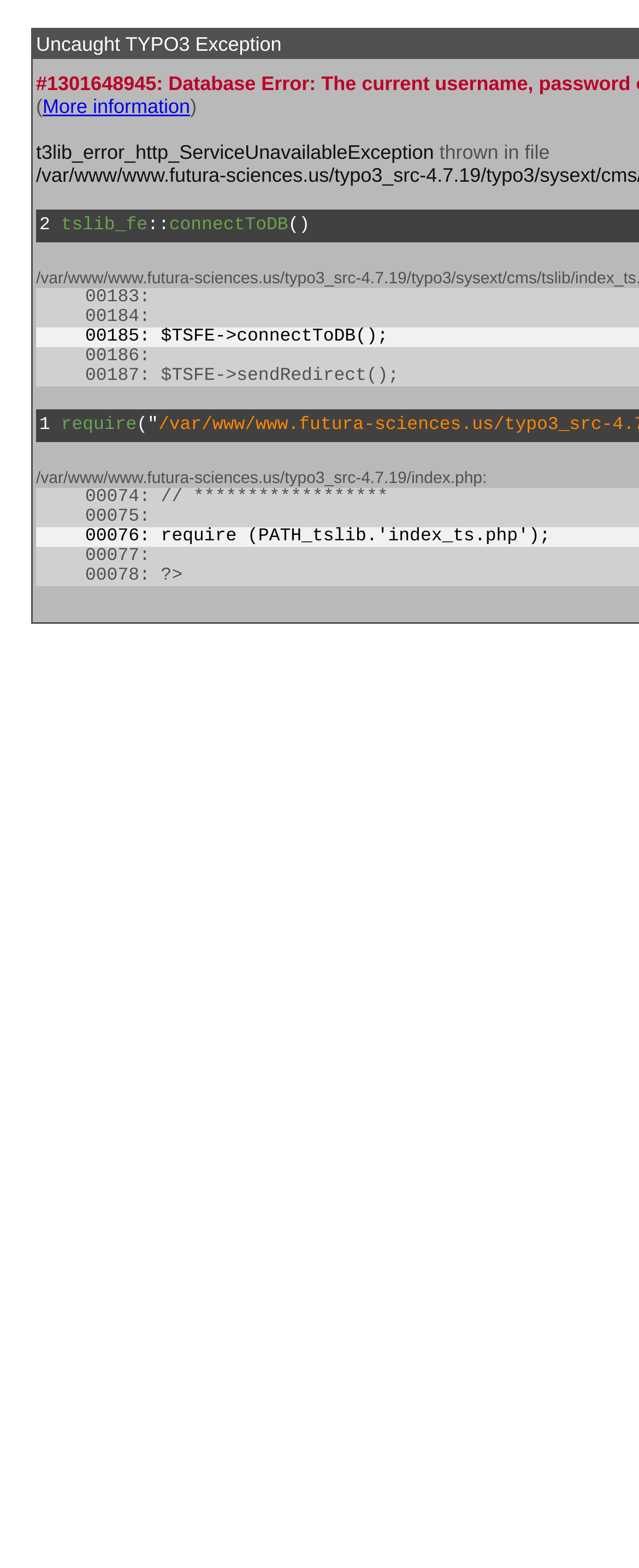Find the coordinates for the bounding box of the element with this description: "More information".

[0.067, 0.061, 0.298, 0.075]